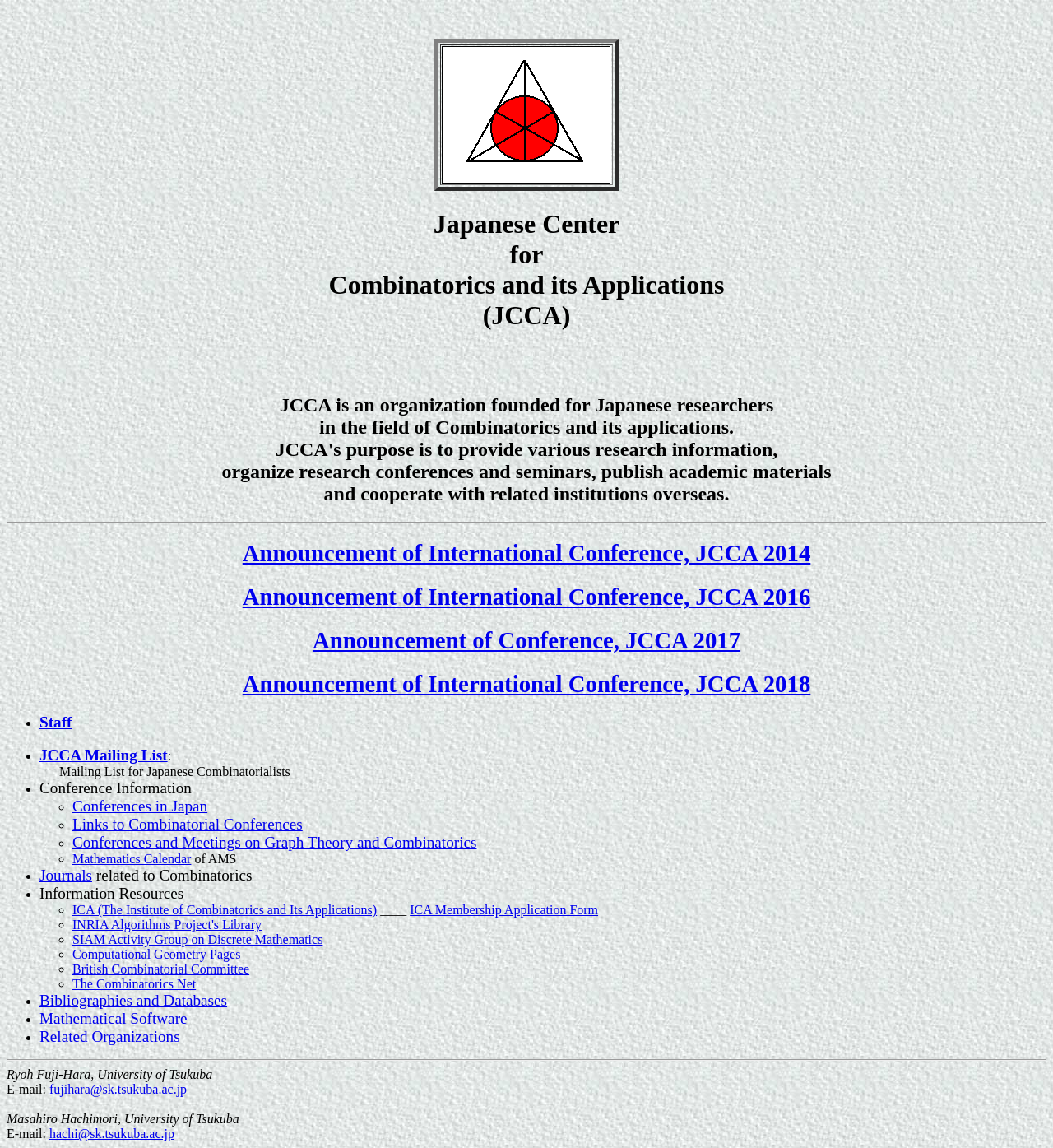Determine the bounding box coordinates of the clickable region to follow the instruction: "Browse the conferences in Japan".

[0.069, 0.695, 0.197, 0.71]